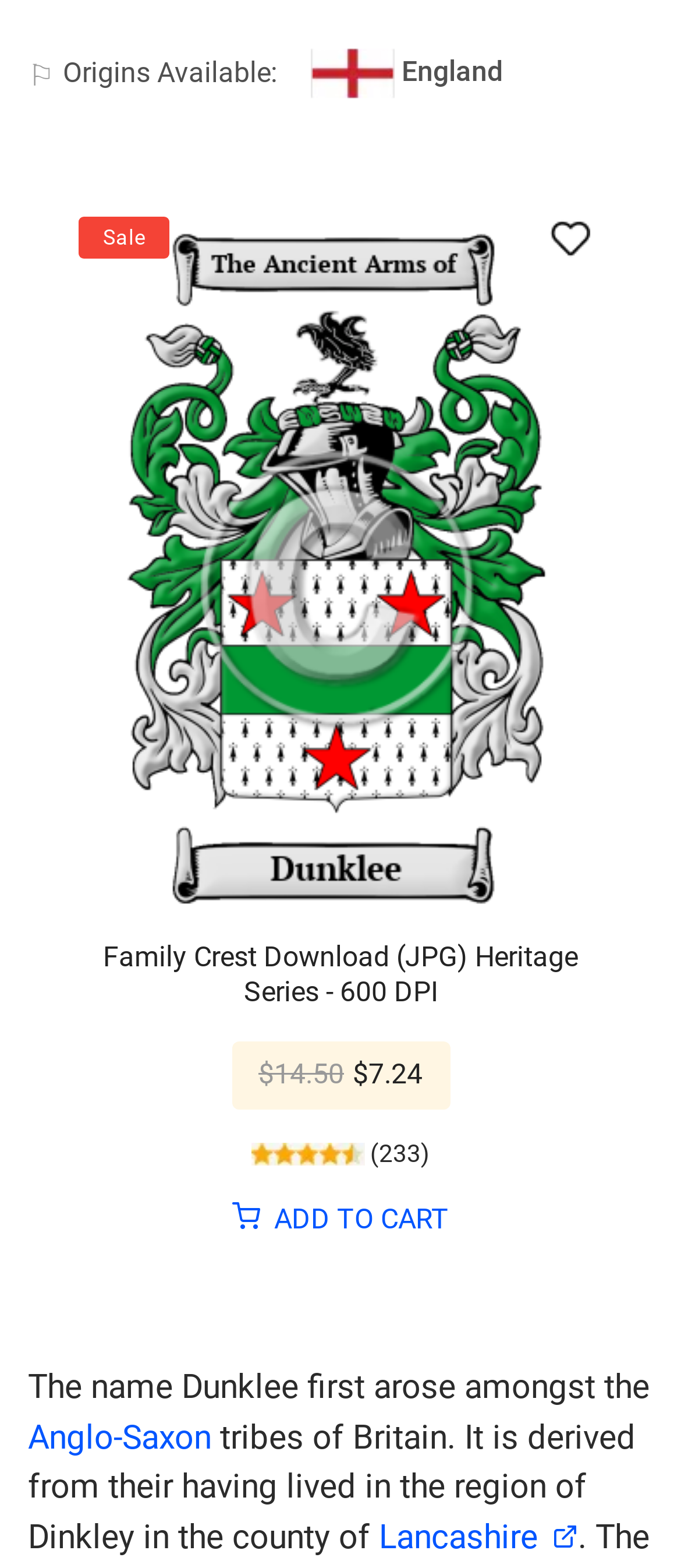Provide the bounding box coordinates of the UI element this sentence describes: "ADD TO CART".

[0.341, 0.767, 0.659, 0.788]